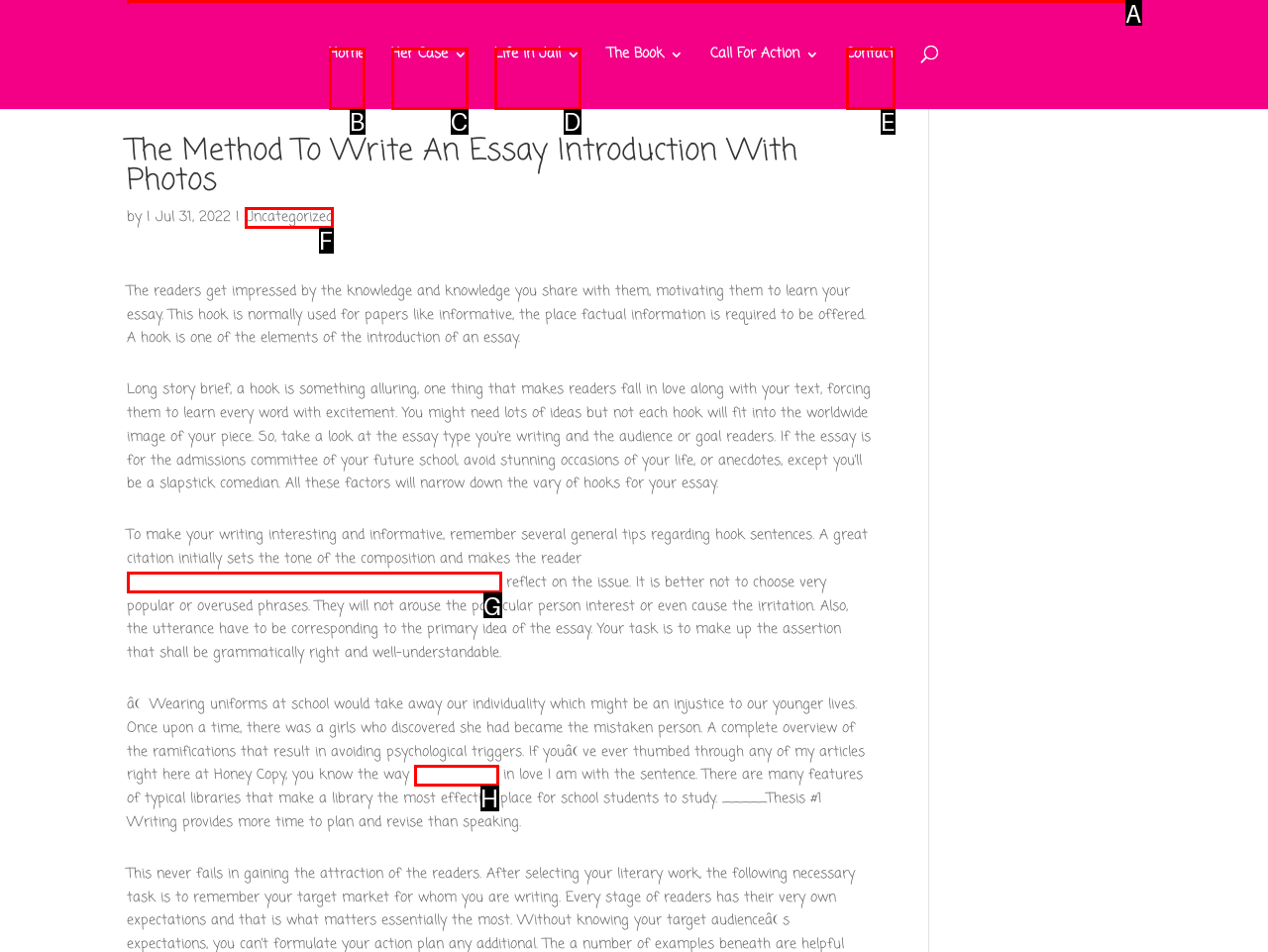Identify the letter of the UI element needed to carry out the task: Search for something
Reply with the letter of the chosen option.

A